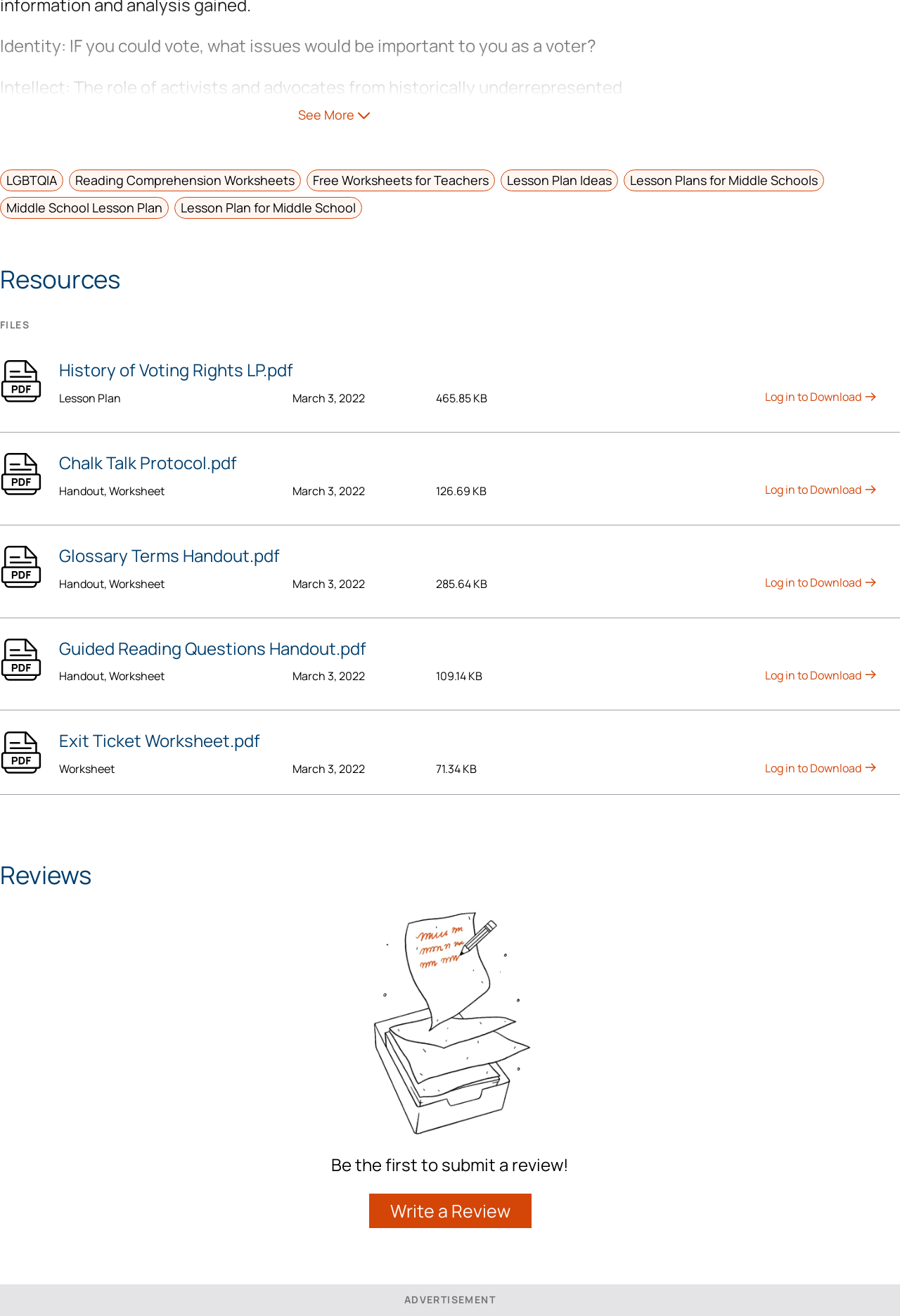How many downloadable resources are available?
Using the visual information, answer the question in a single word or phrase.

5